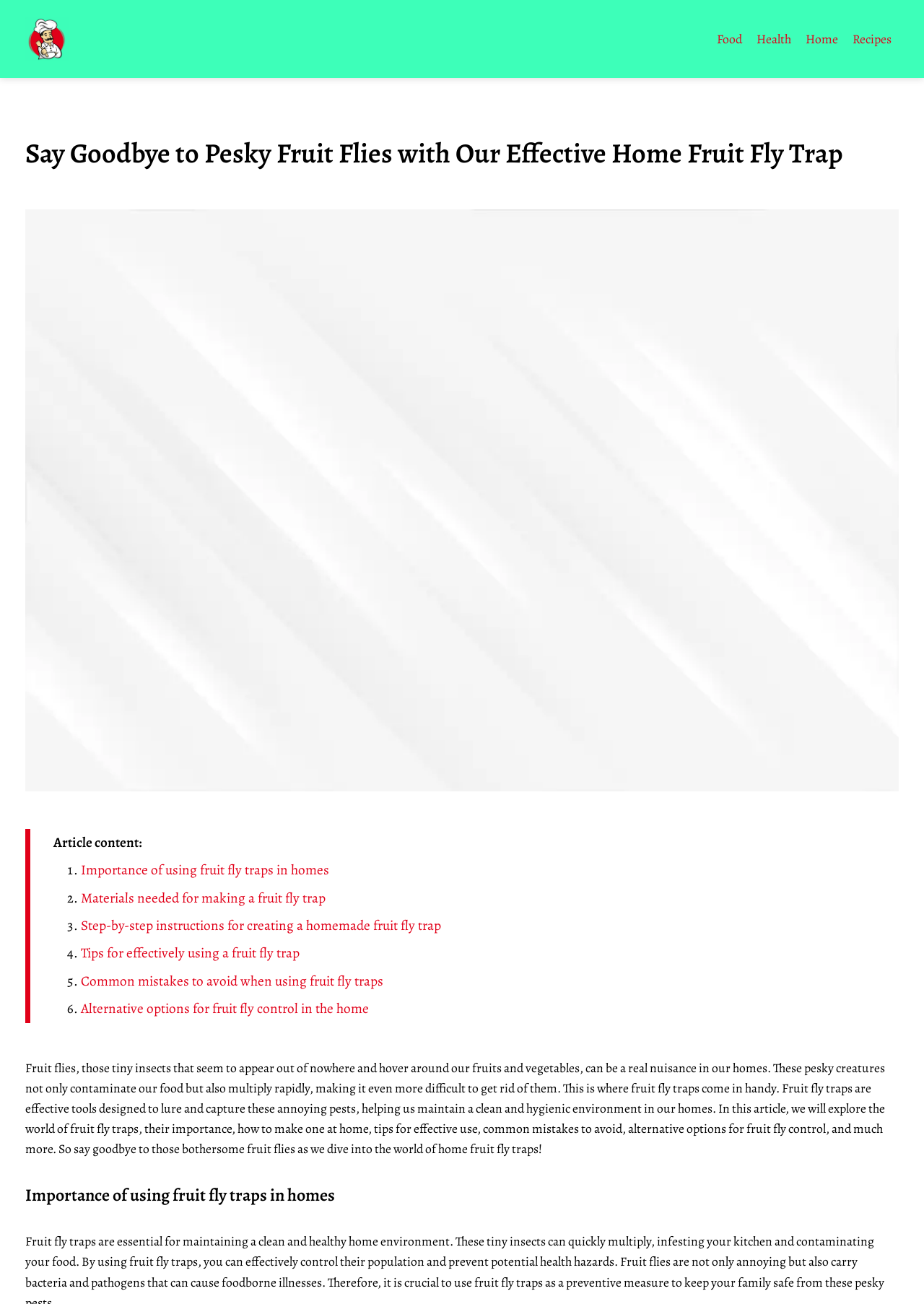Identify the bounding box coordinates of the clickable section necessary to follow the following instruction: "Read the article content". The coordinates should be presented as four float numbers from 0 to 1, i.e., [left, top, right, bottom].

[0.058, 0.638, 0.154, 0.653]